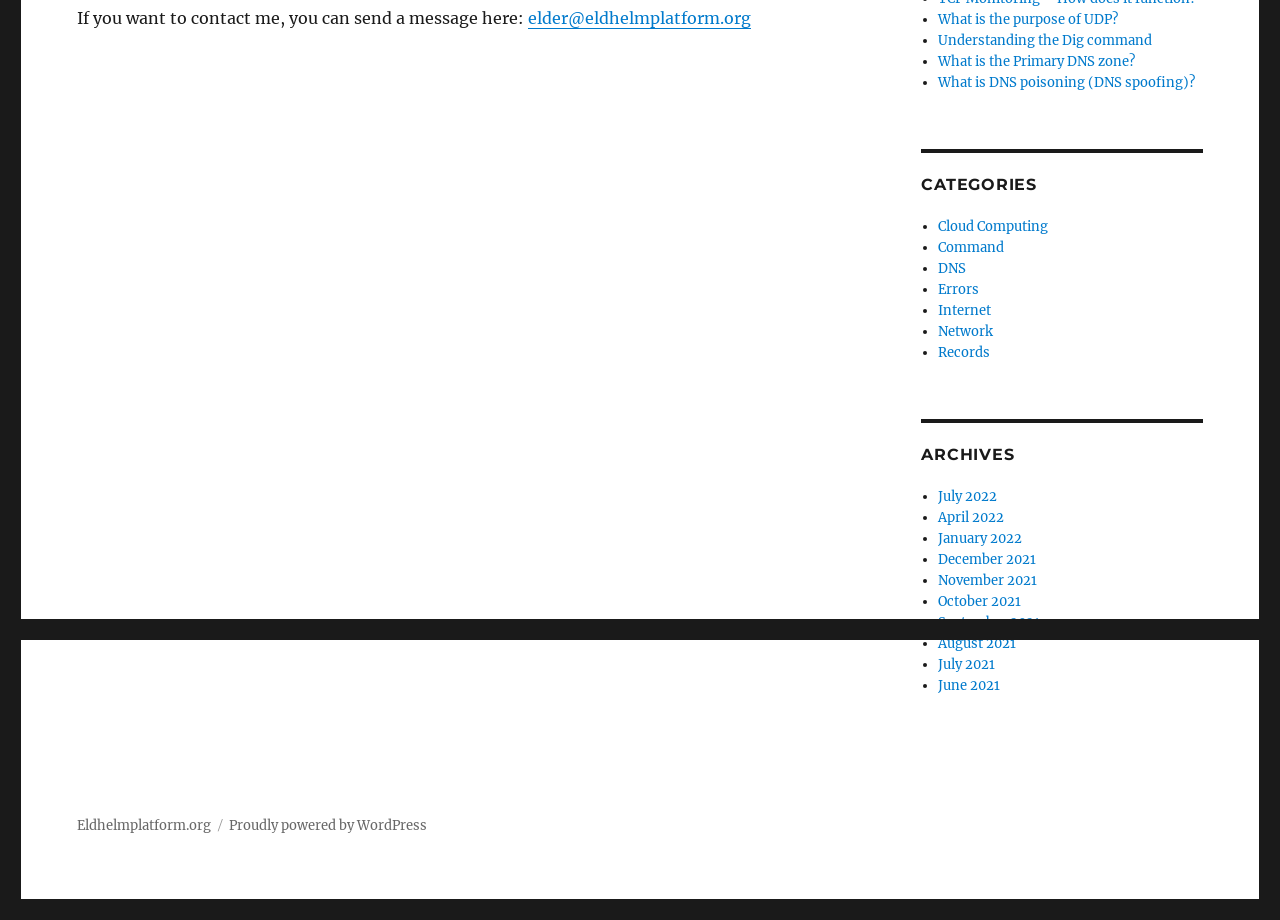Using the given description, provide the bounding box coordinates formatted as (top-left x, top-left y, bottom-right x, bottom-right y), with all values being floating point numbers between 0 and 1. Description: January 2022

[0.733, 0.576, 0.798, 0.595]